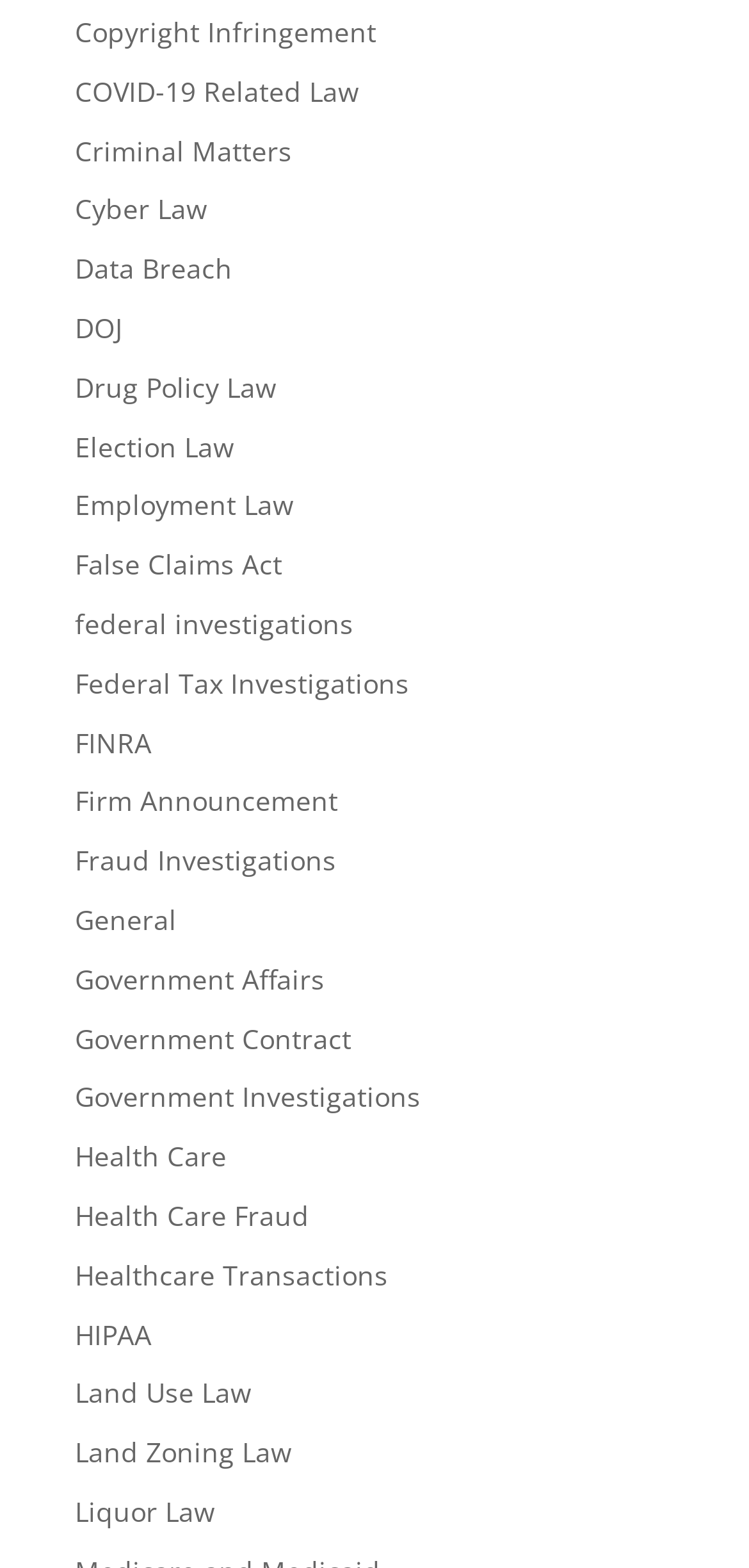How many links are related to government?
Relying on the image, give a concise answer in one word or a brief phrase.

4